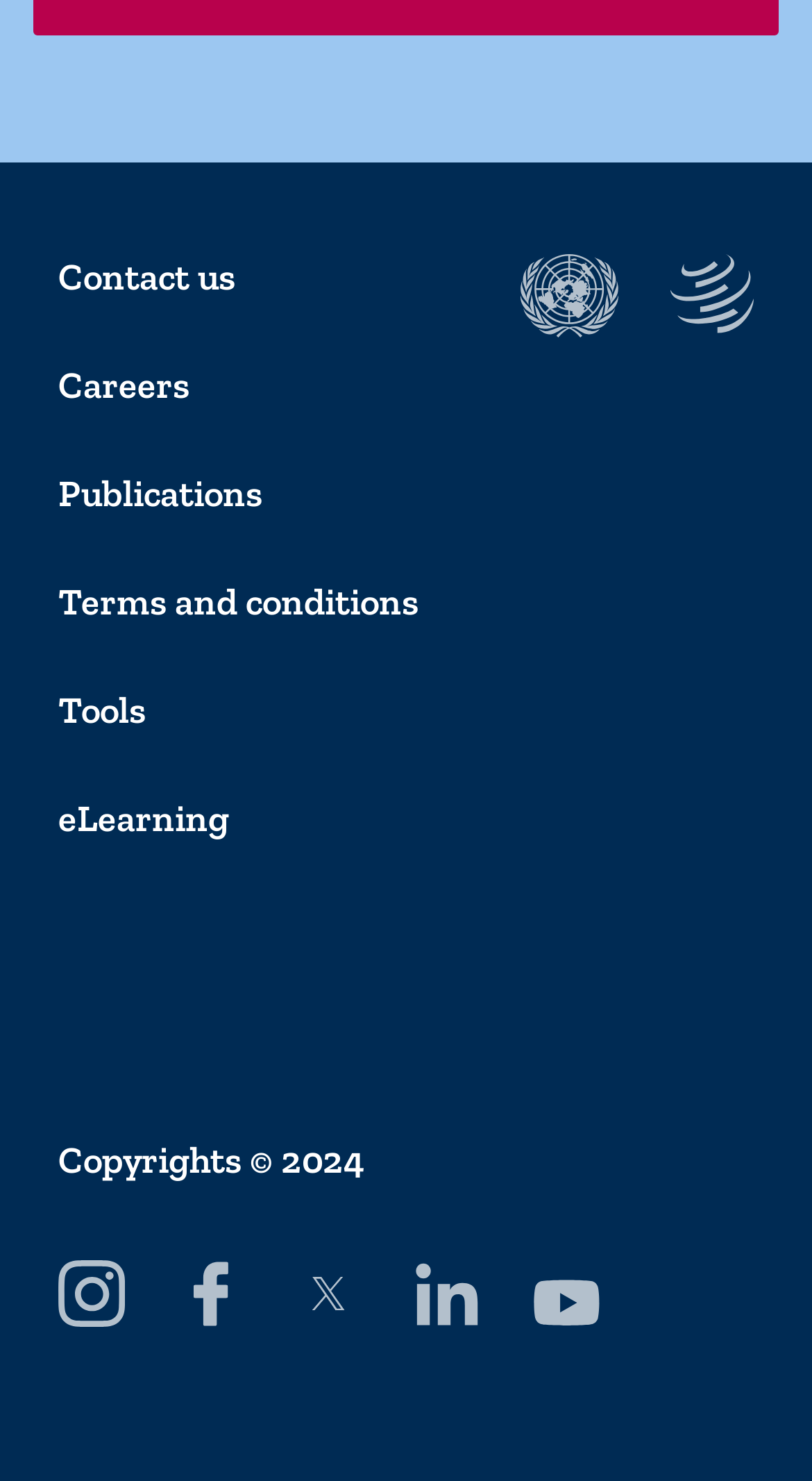What is the copyright year? Please answer the question using a single word or phrase based on the image.

2024